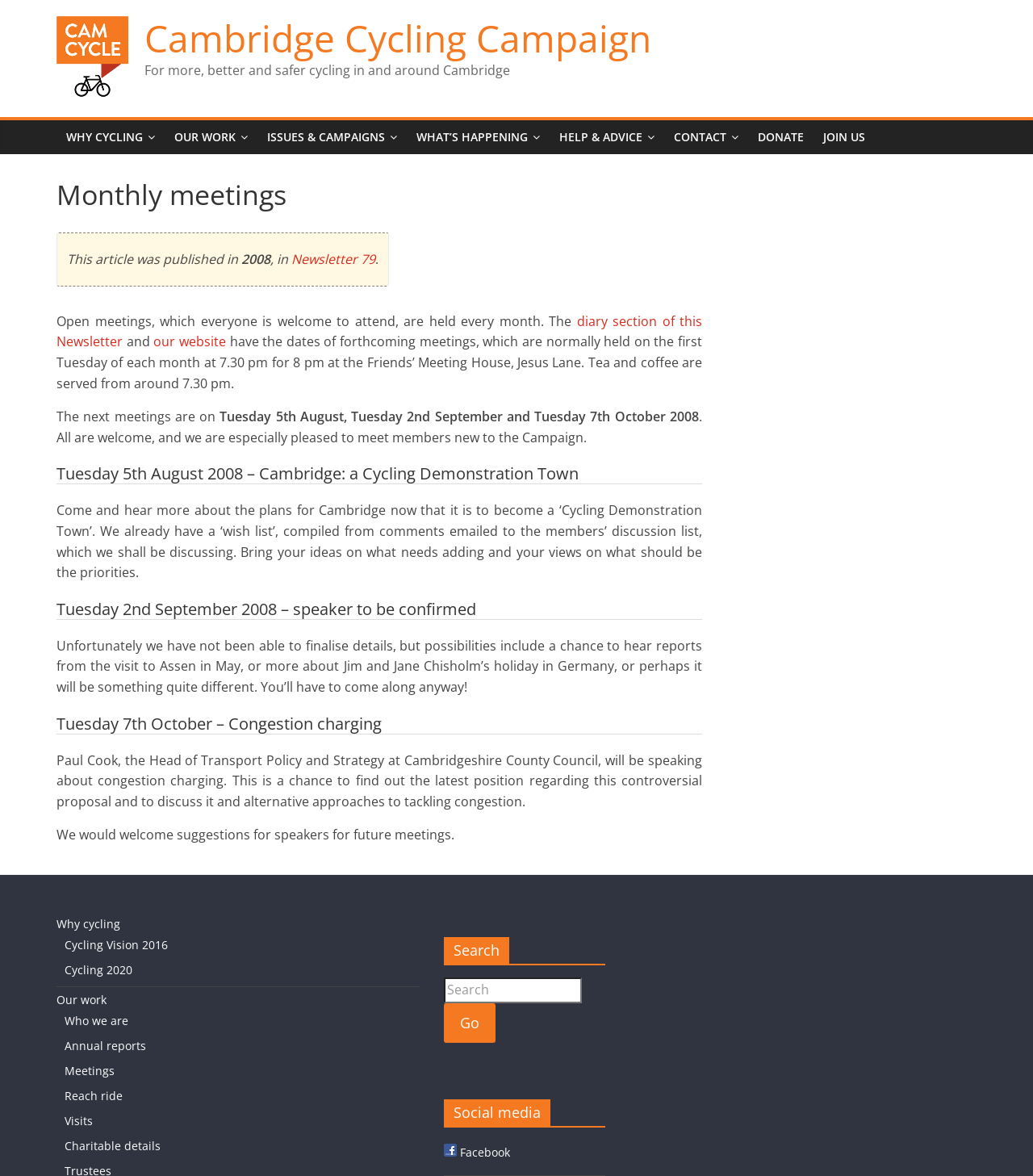Based on the image, give a detailed response to the question: How often are the open meetings held?

According to the text, 'Open meetings, which everyone is welcome to attend, are held every month.' This information can be found in the article section of the webpage.